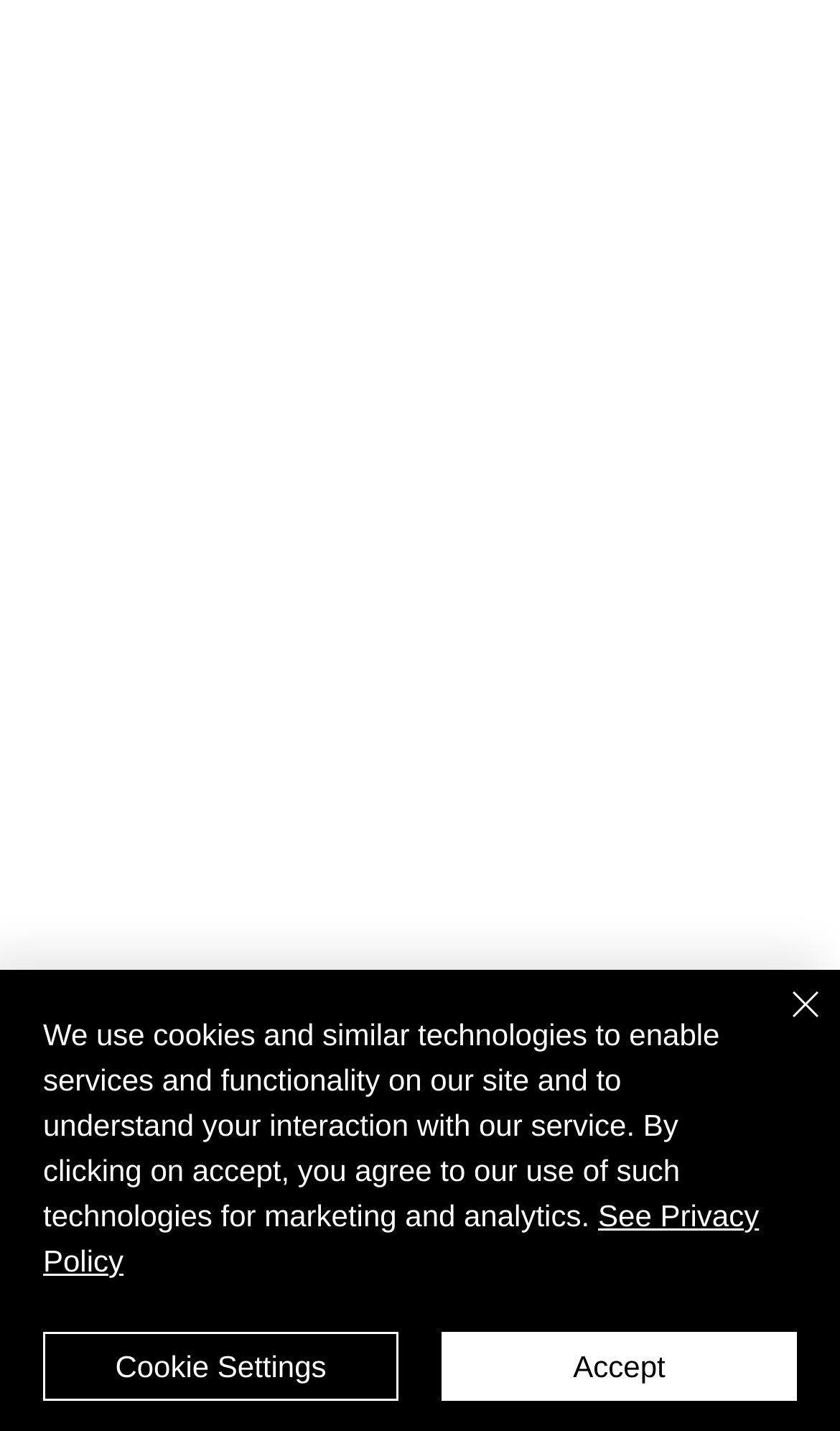Provide the bounding box coordinates, formatted as (top-left x, top-left y, bottom-right x, bottom-right y), with all values being floating point numbers between 0 and 1. Identify the bounding box of the UI element that matches the description: Accept

[0.526, 0.931, 0.949, 0.979]